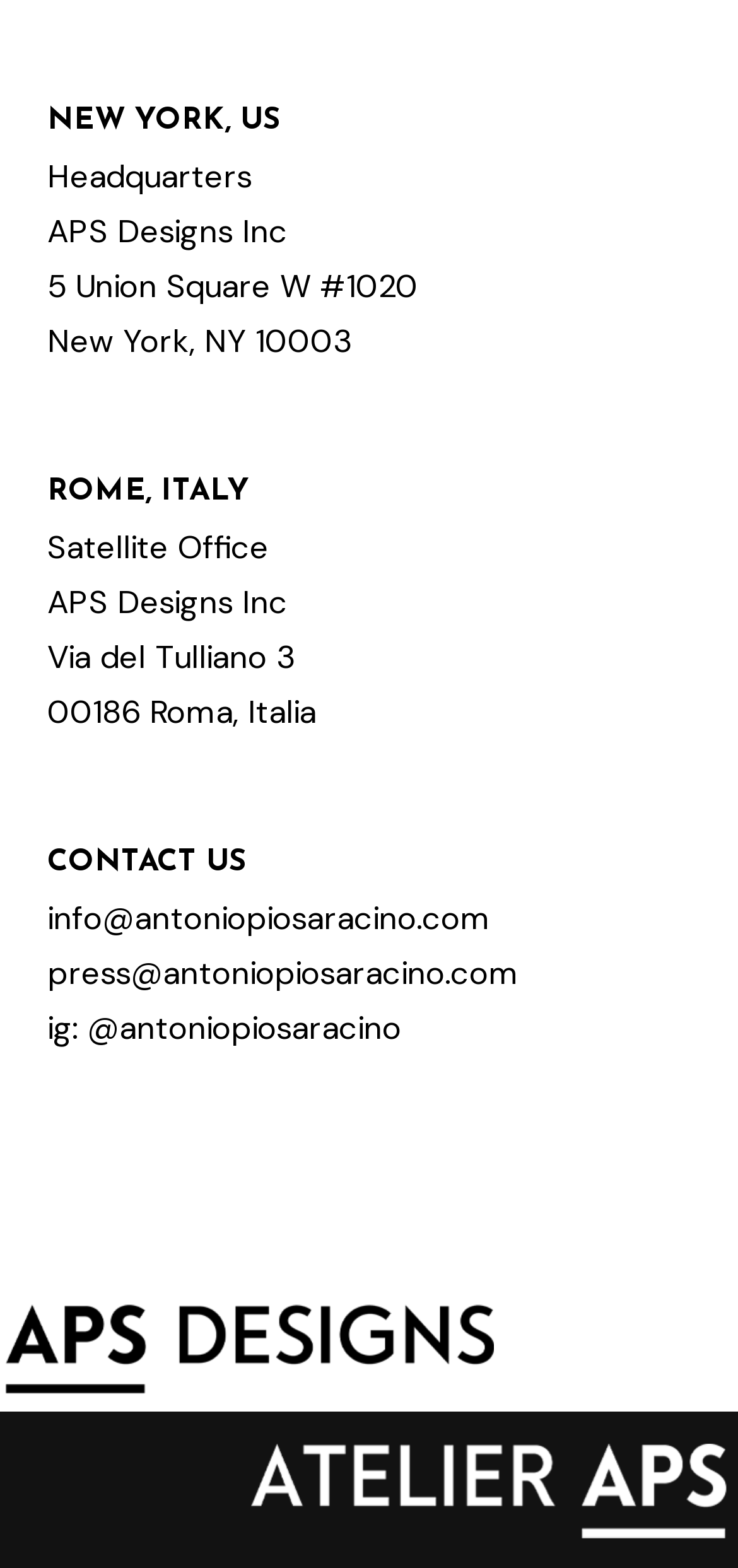What is the email address for press inquiries?
Answer the question using a single word or phrase, according to the image.

press@antoniopiosaracino.com